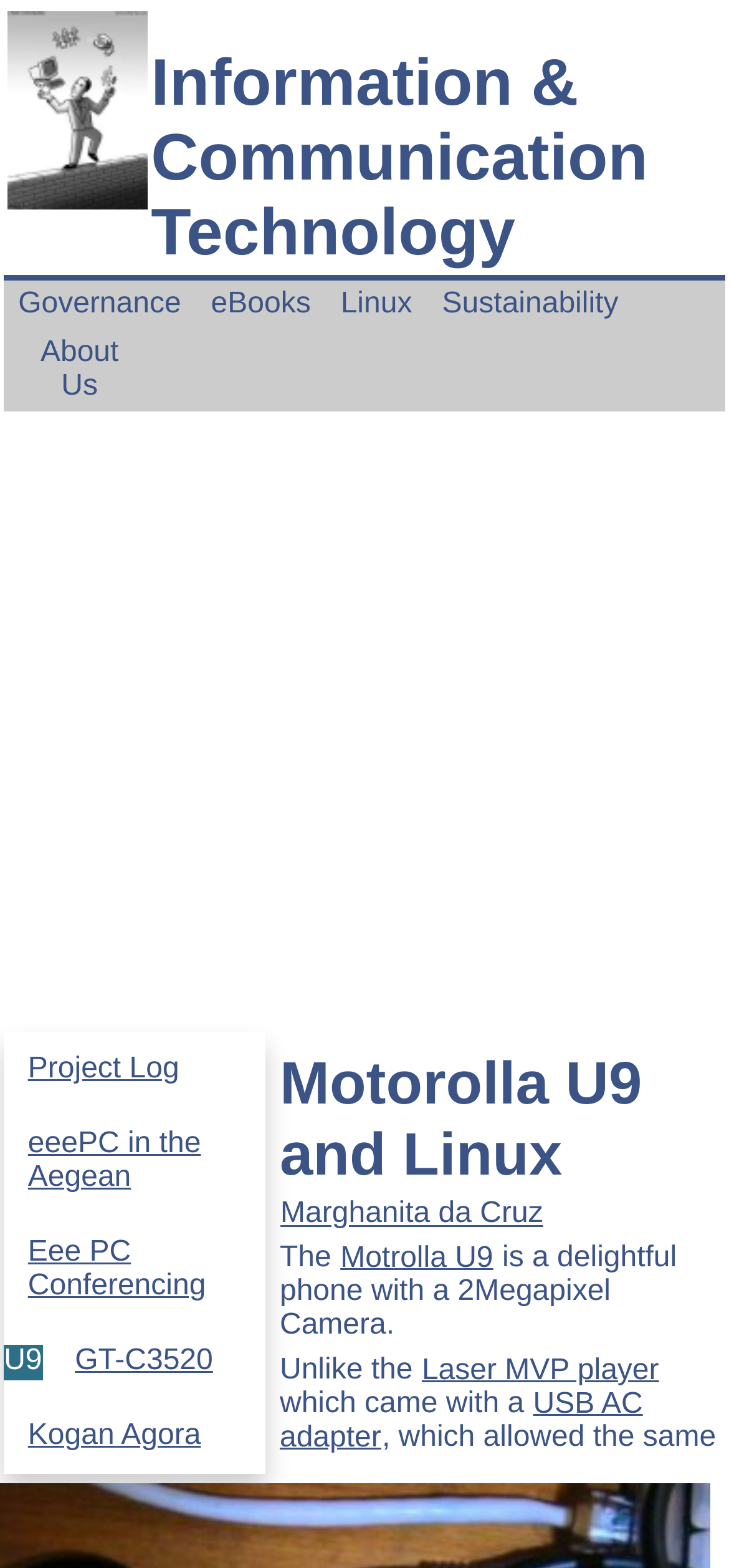How many links are there in the webpage?
From the image, respond with a single word or phrase.

12